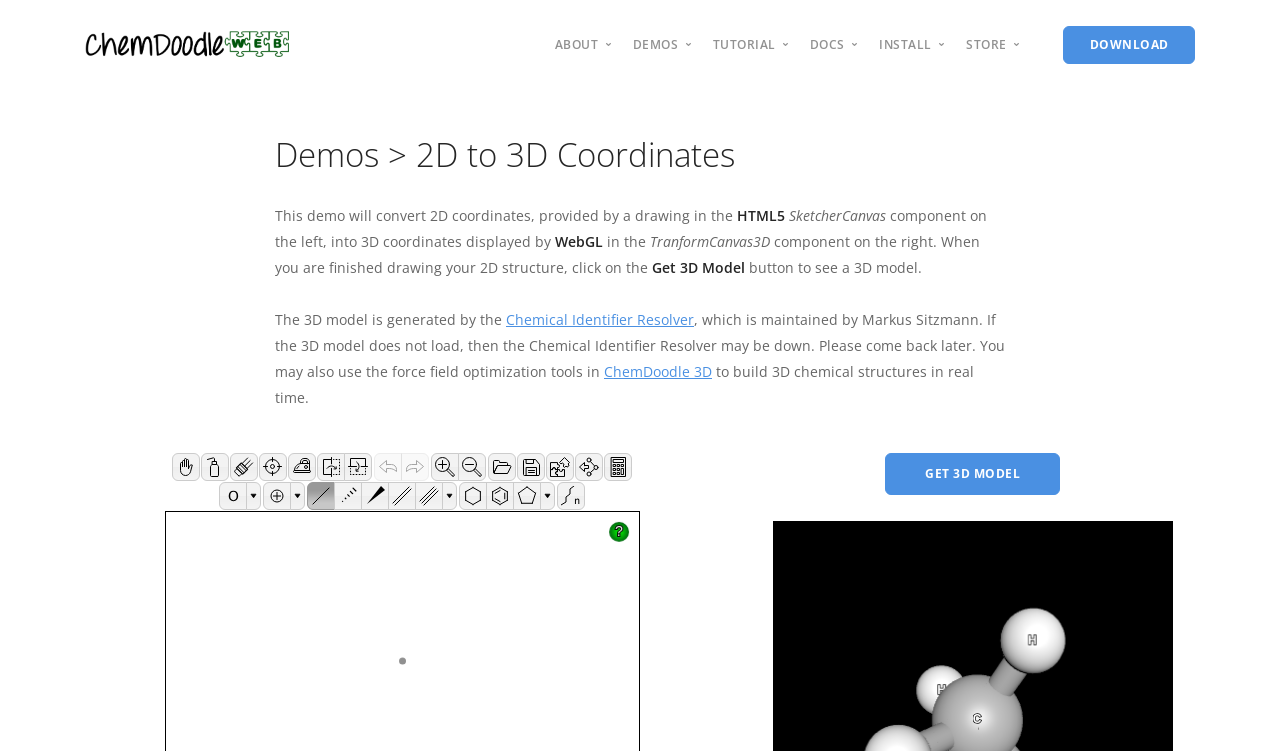Using floating point numbers between 0 and 1, provide the bounding box coordinates in the format (top-left x, top-left y, bottom-right x, bottom-right y). Locate the UI element described here: ADA & WCAG Accessibility

[0.071, 0.262, 0.207, 0.287]